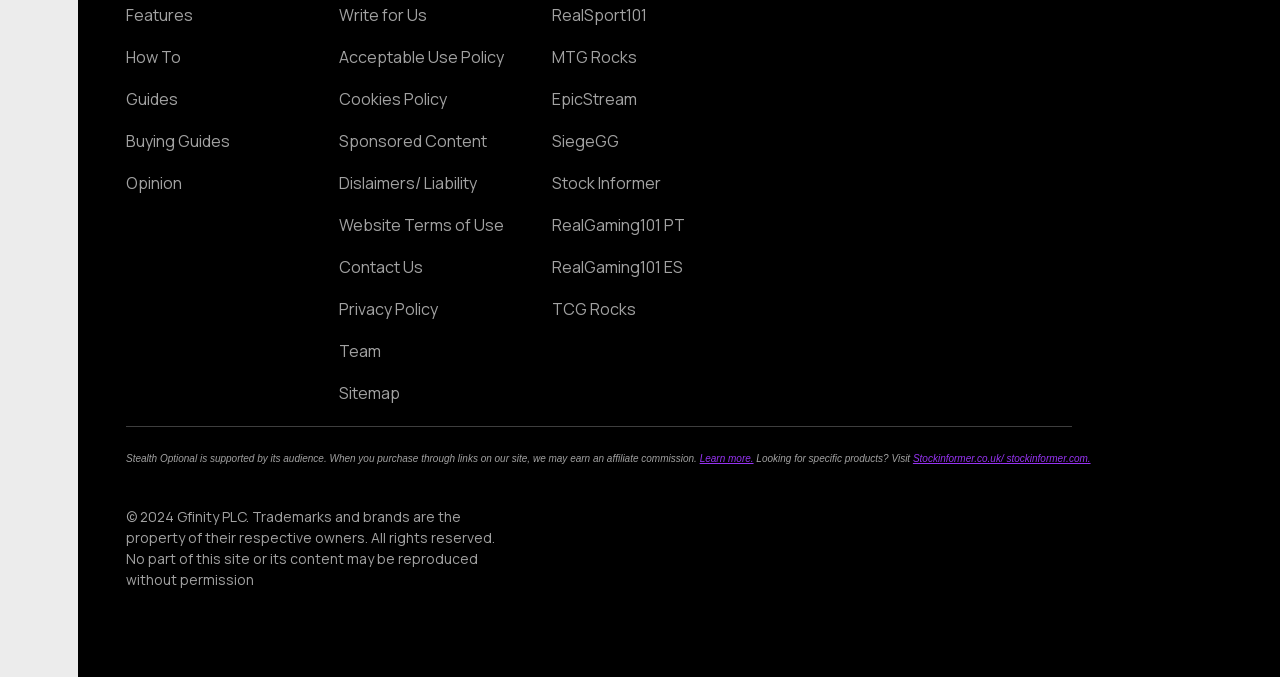Please specify the bounding box coordinates for the clickable region that will help you carry out the instruction: "Learn more about affiliate commission".

[0.547, 0.667, 0.589, 0.689]